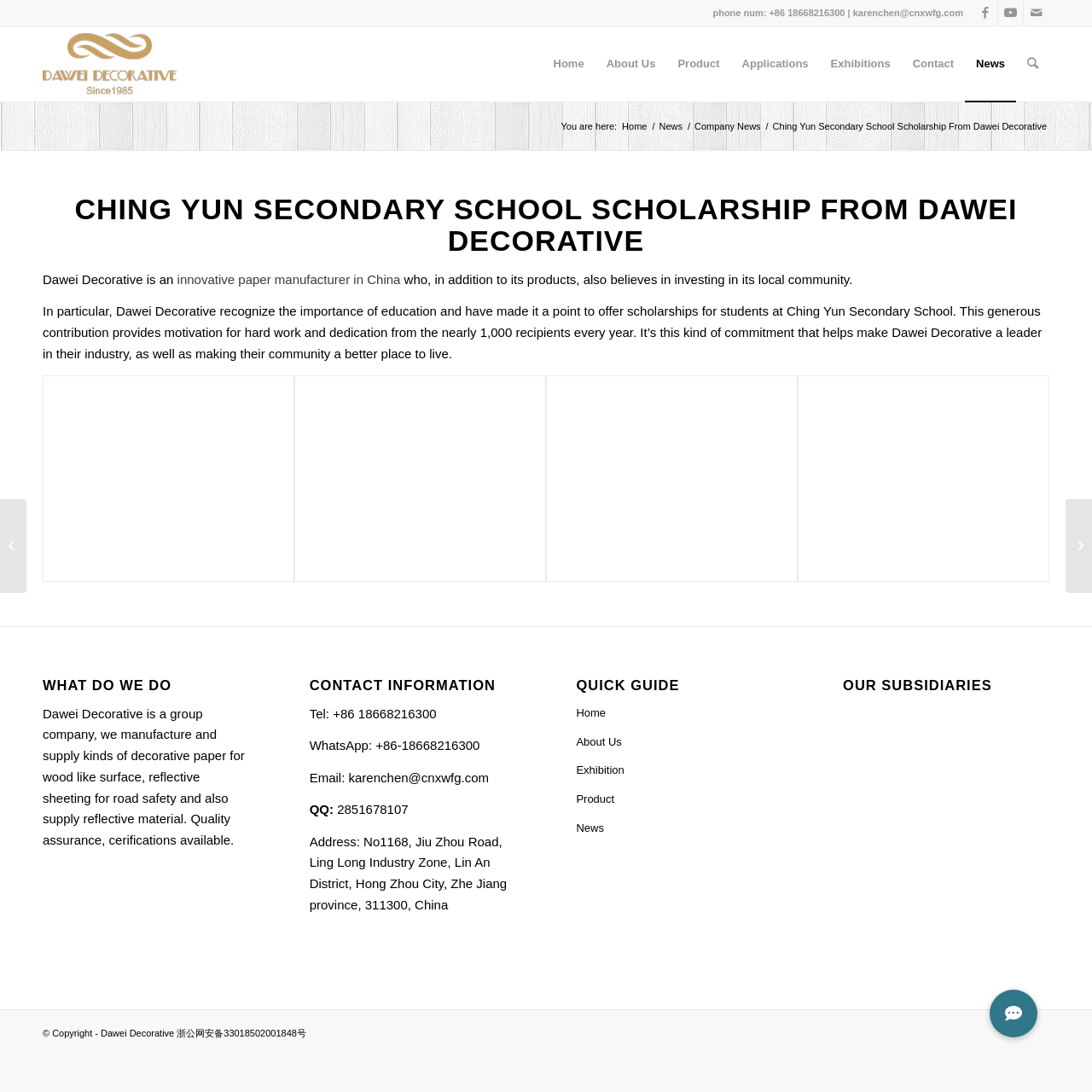Please specify the bounding box coordinates in the format (top-left x, top-left y, bottom-right x, bottom-right y), with all values as floating point numbers between 0 and 1. Identify the bounding box of the UI element described by: About Us

[0.545, 0.024, 0.61, 0.093]